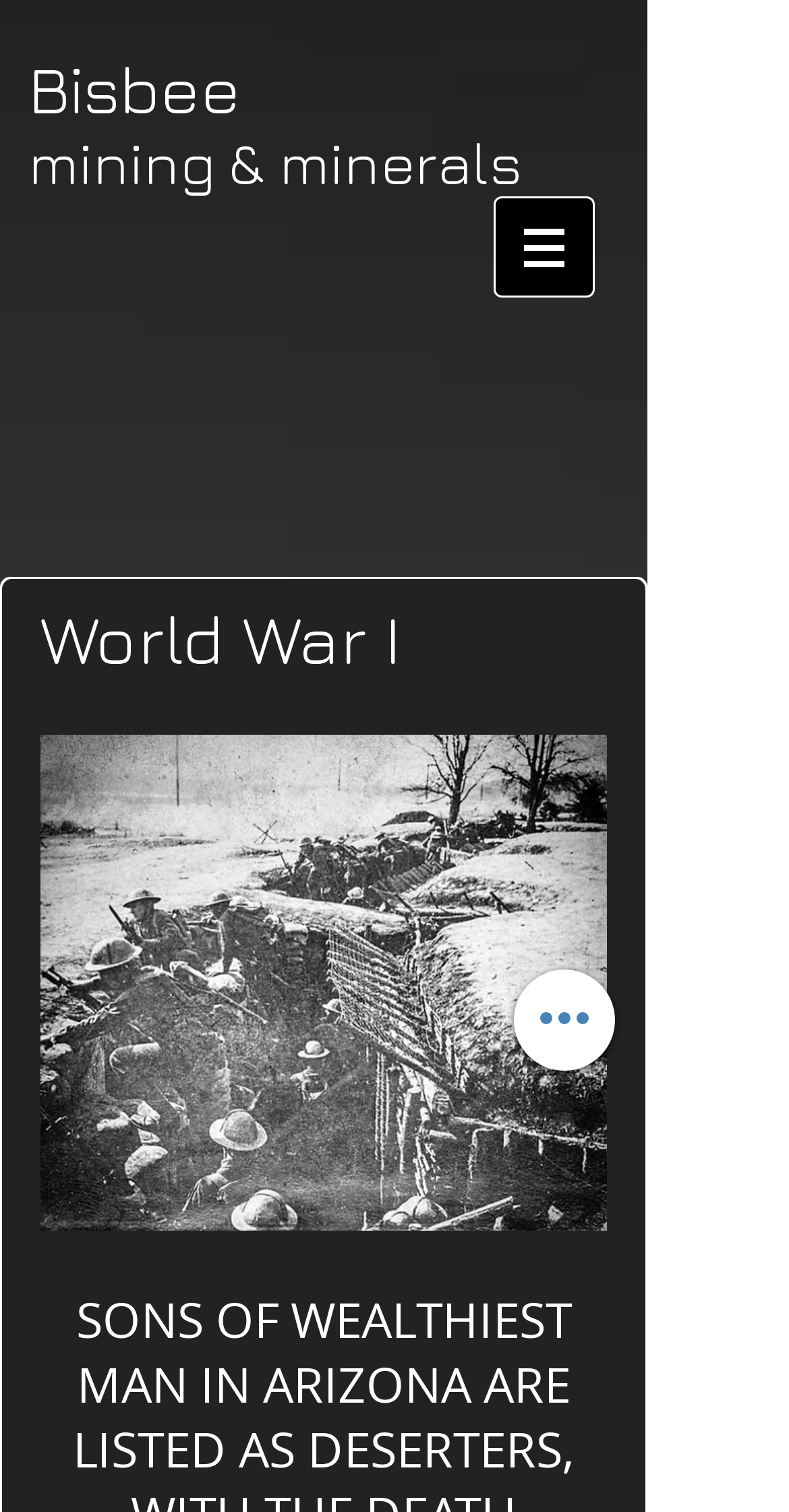What is the name of the city mentioned?
Based on the image, answer the question in a detailed manner.

The name of the city mentioned is Bisbee, which is indicated by the heading 'Bisbee' at the top of the webpage.